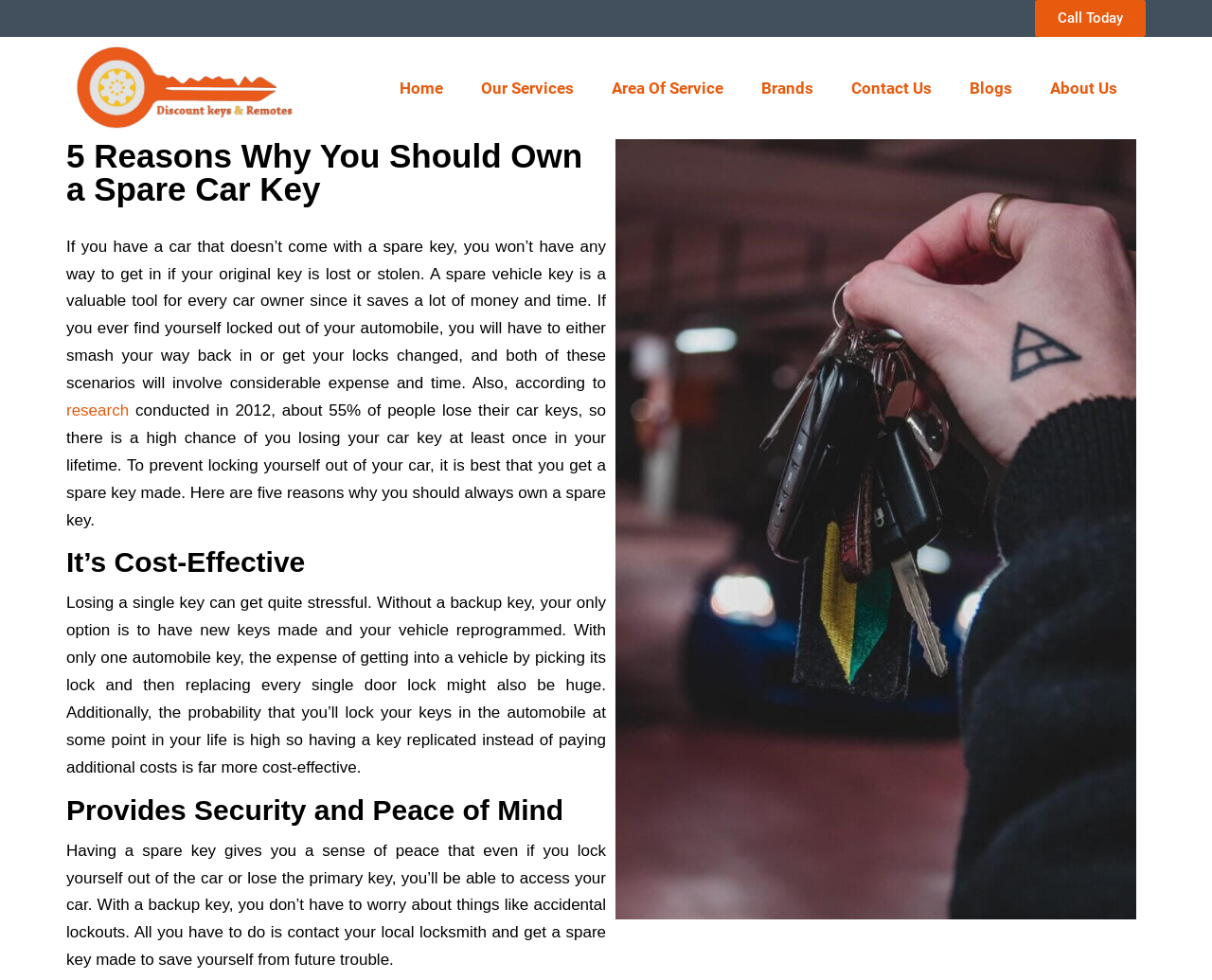What percentage of people lose their car keys?
Please provide a single word or phrase as your answer based on the image.

55%